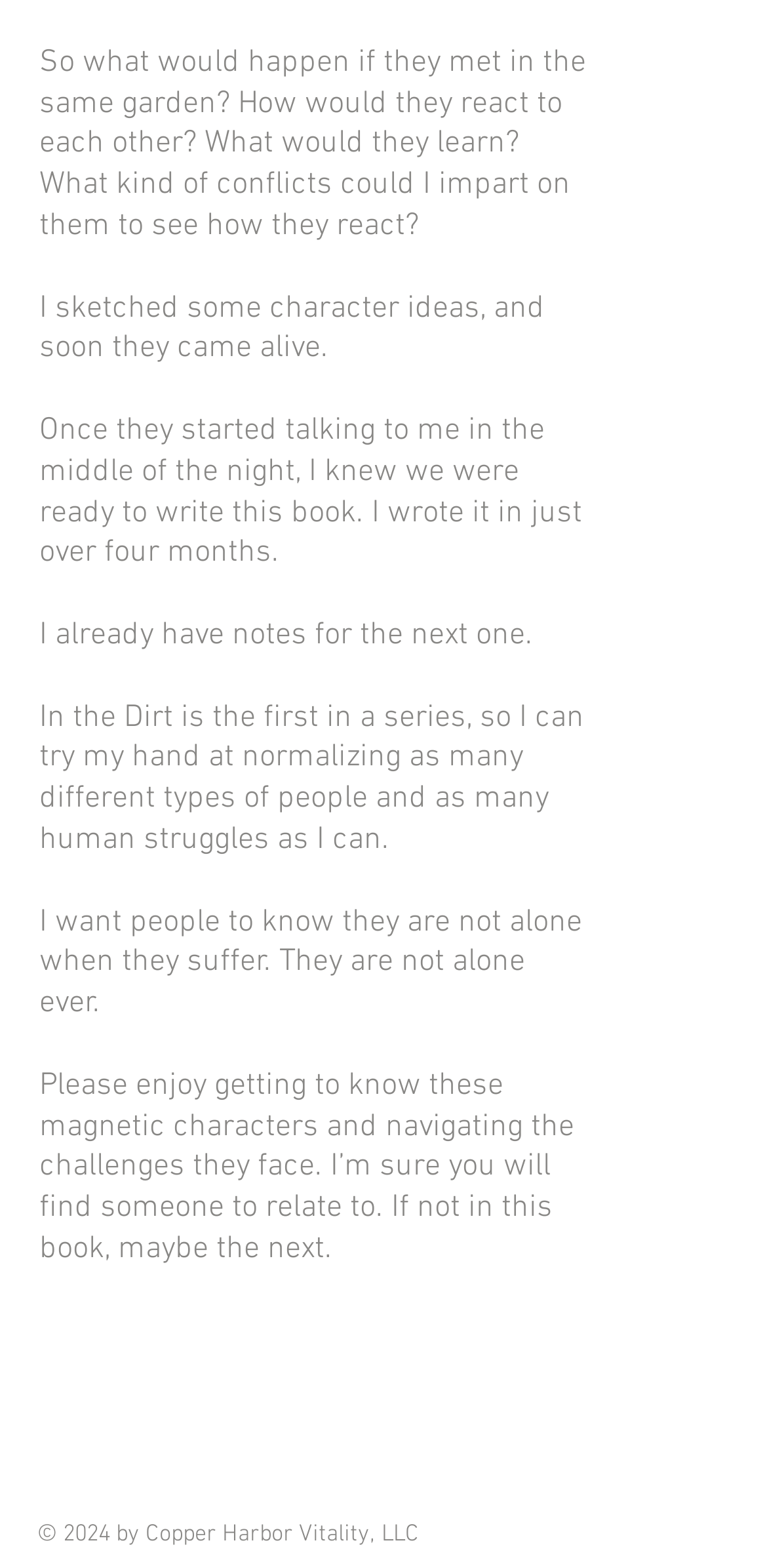From the given element description: "aria-label="Grey Twitter Icon"", find the bounding box for the UI element. Provide the coordinates as four float numbers between 0 and 1, in the order [left, top, right, bottom].

[0.479, 0.903, 0.569, 0.947]